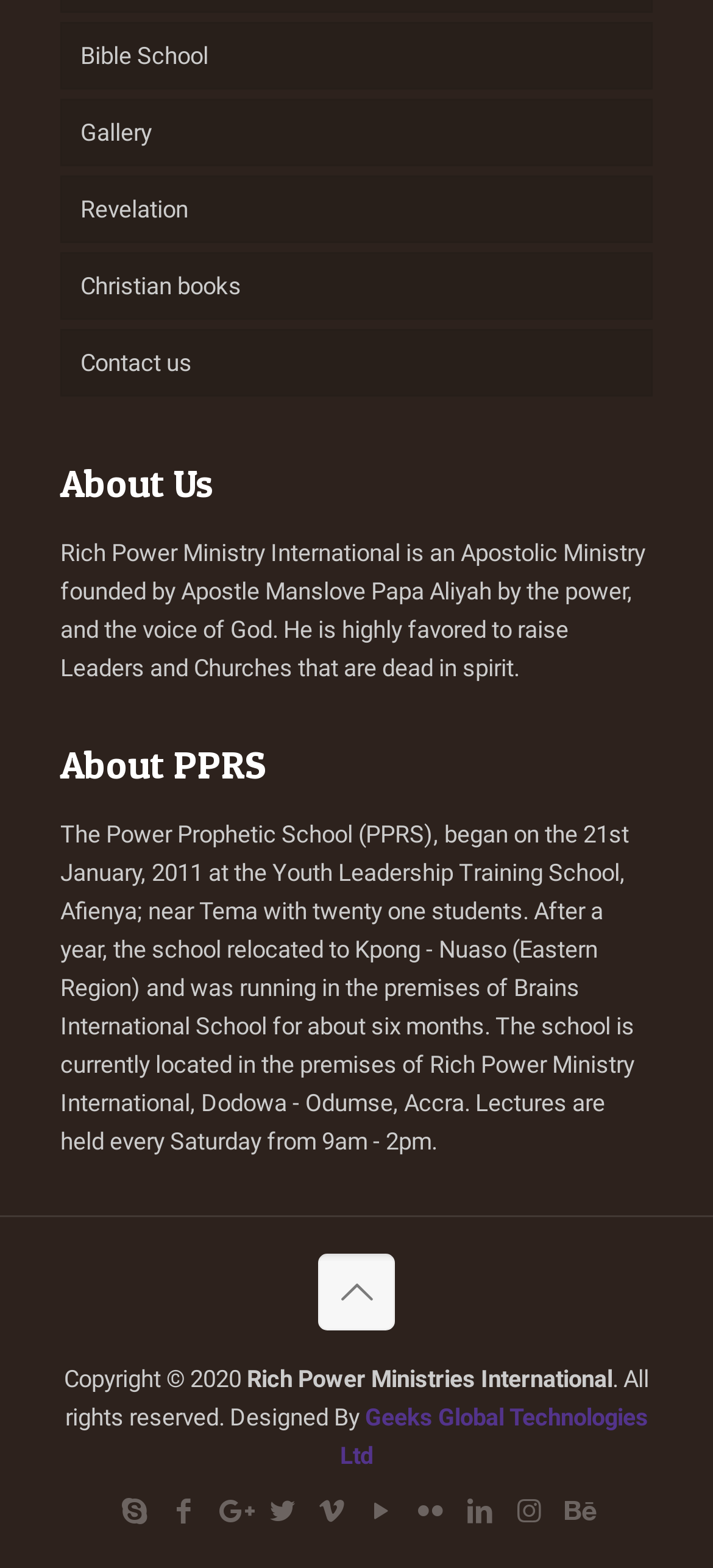From the webpage screenshot, predict the bounding box of the UI element that matches this description: "title="Skype"".

[0.162, 0.953, 0.215, 0.974]